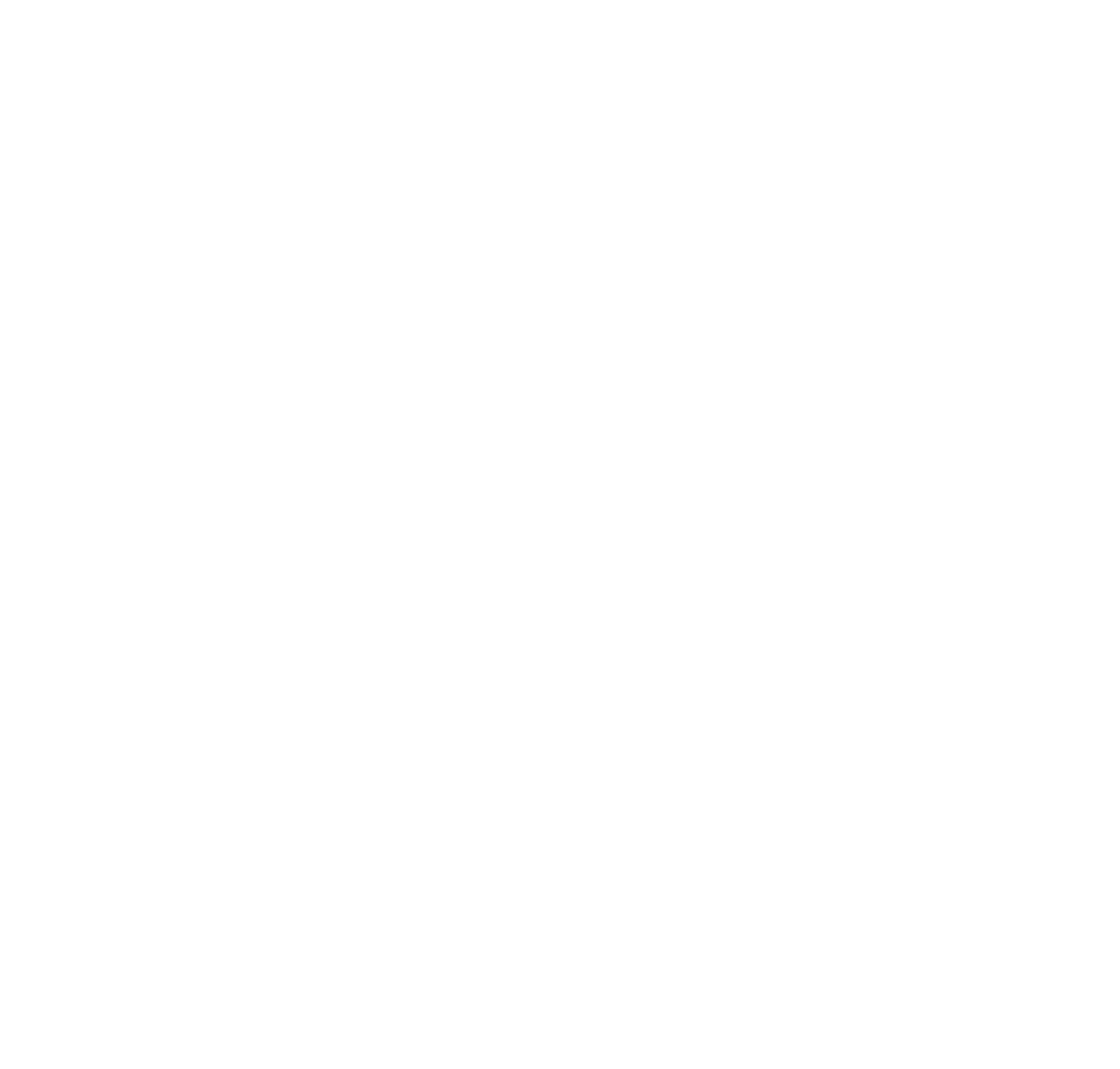Given the element description "Web-studio Avacym" in the screenshot, predict the bounding box coordinates of that UI element.

[0.449, 0.965, 0.551, 0.979]